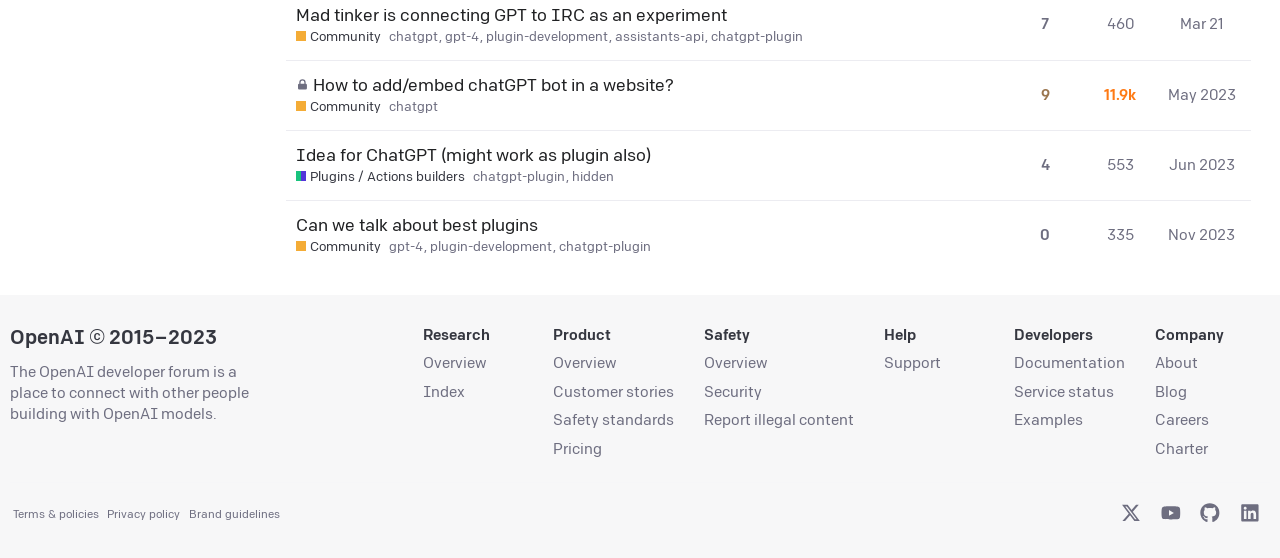Determine the bounding box coordinates of the region that needs to be clicked to achieve the task: "View topic 'How to add/embed chatGPT bot in a website?'".

[0.244, 0.107, 0.526, 0.199]